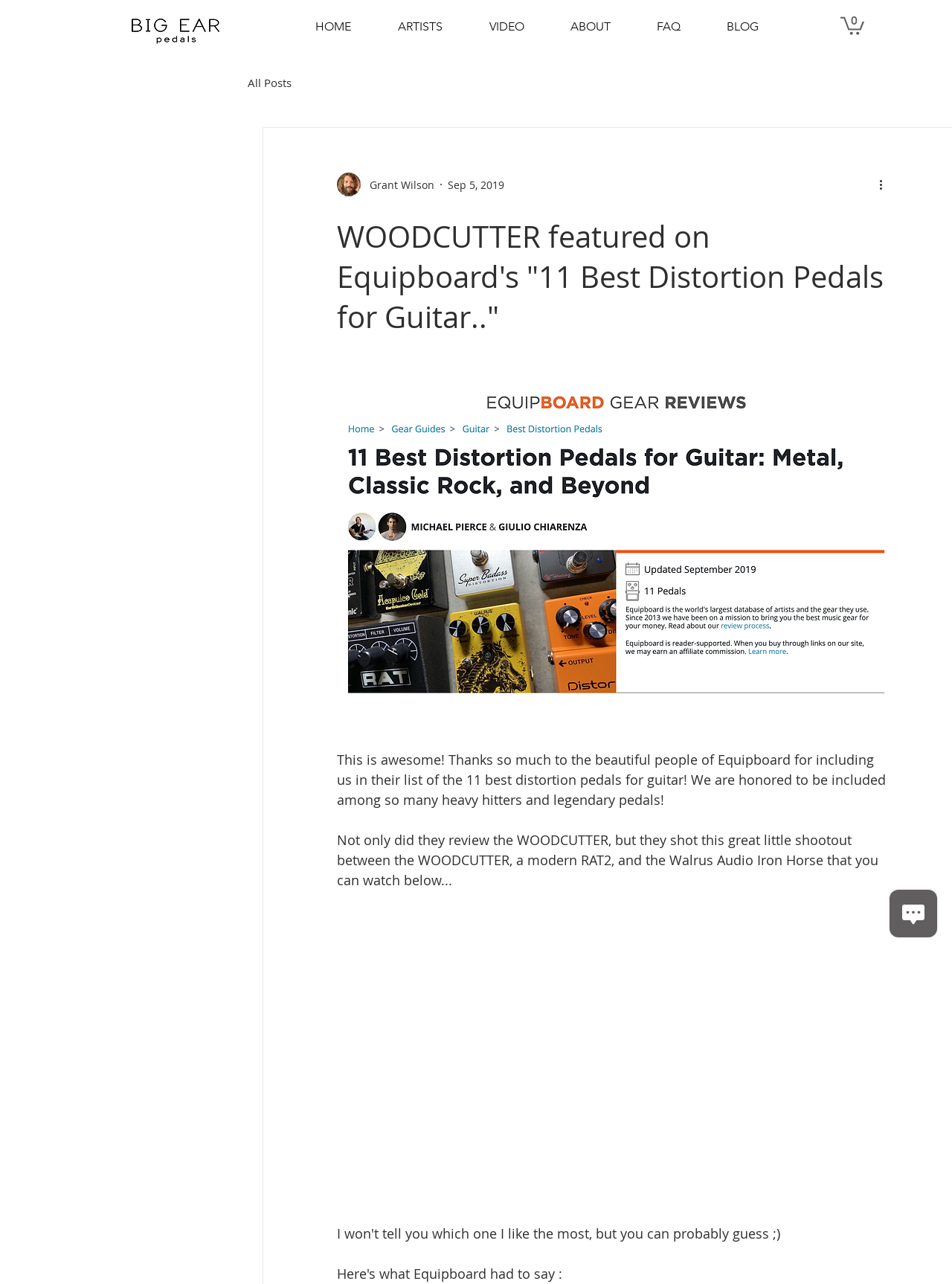What is the name of the pedal reviewed by Equipboard? Refer to the image and provide a one-word or short phrase answer.

WOODCUTTER